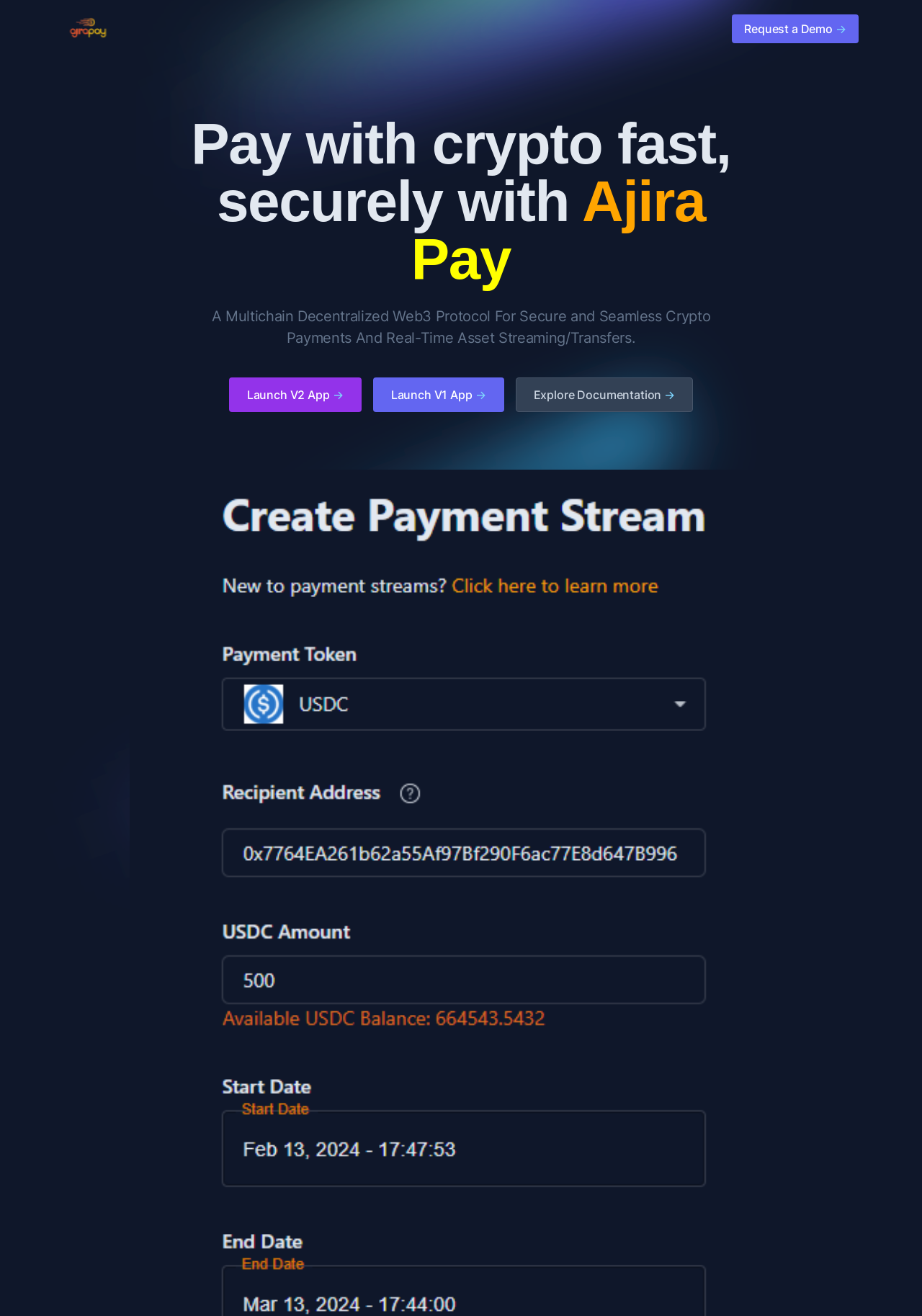What is the purpose of Ajira Pay Finance?
Look at the image and construct a detailed response to the question.

Based on the webpage description and the content, it seems that Ajira Pay Finance is a platform that enables secure and seamless crypto payments, which is also mentioned in the meta description. The presence of links to launch V1 and V2 apps, as well as explore documentation, further supports this purpose.